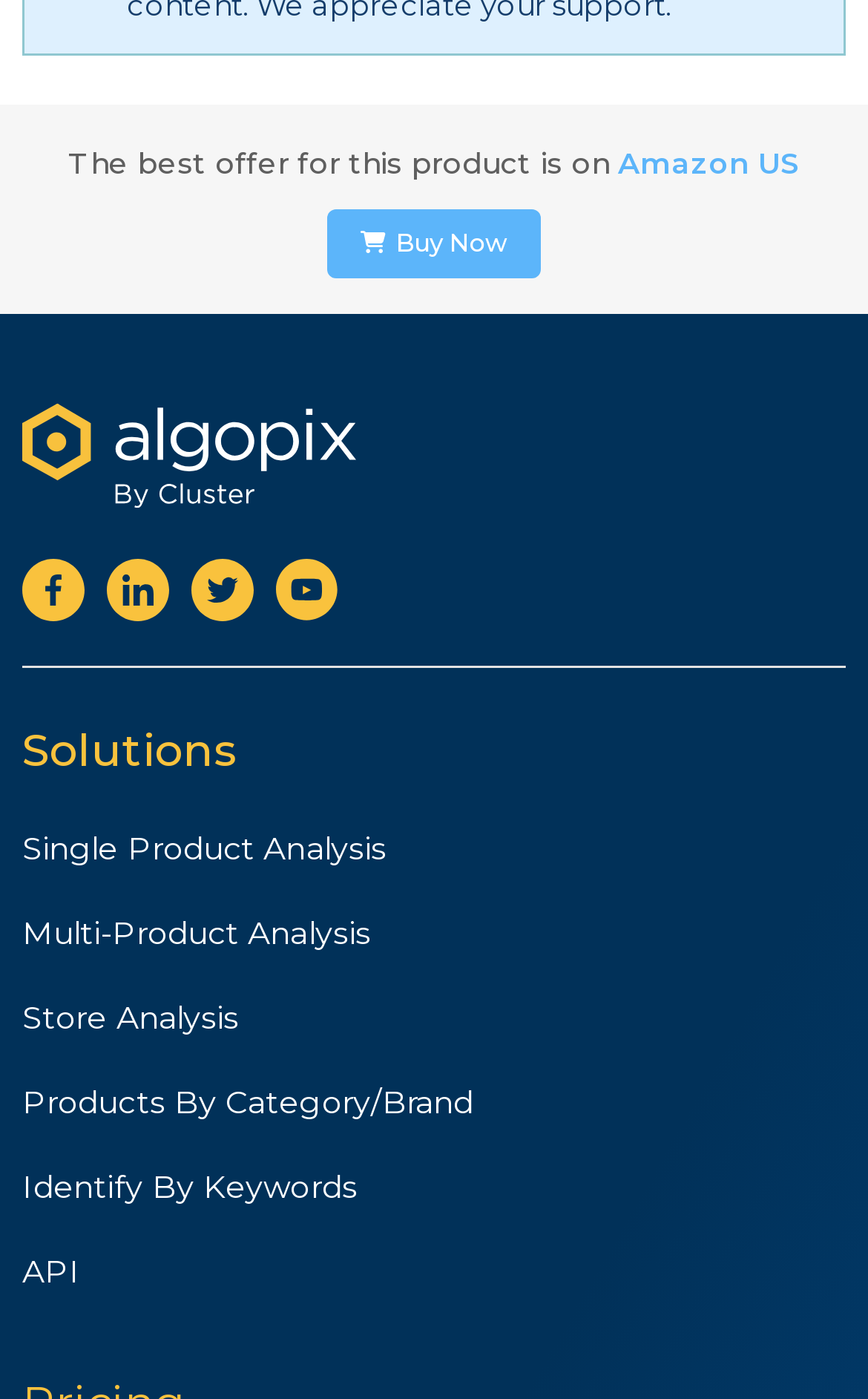What is the purpose of the 'Buy Now' button?
Please respond to the question with a detailed and informative answer.

The 'Buy Now' button is likely used to purchase a product, as it is located near the text 'The best offer for this product is on Amazon US', suggesting that the user can buy the product from Amazon US.